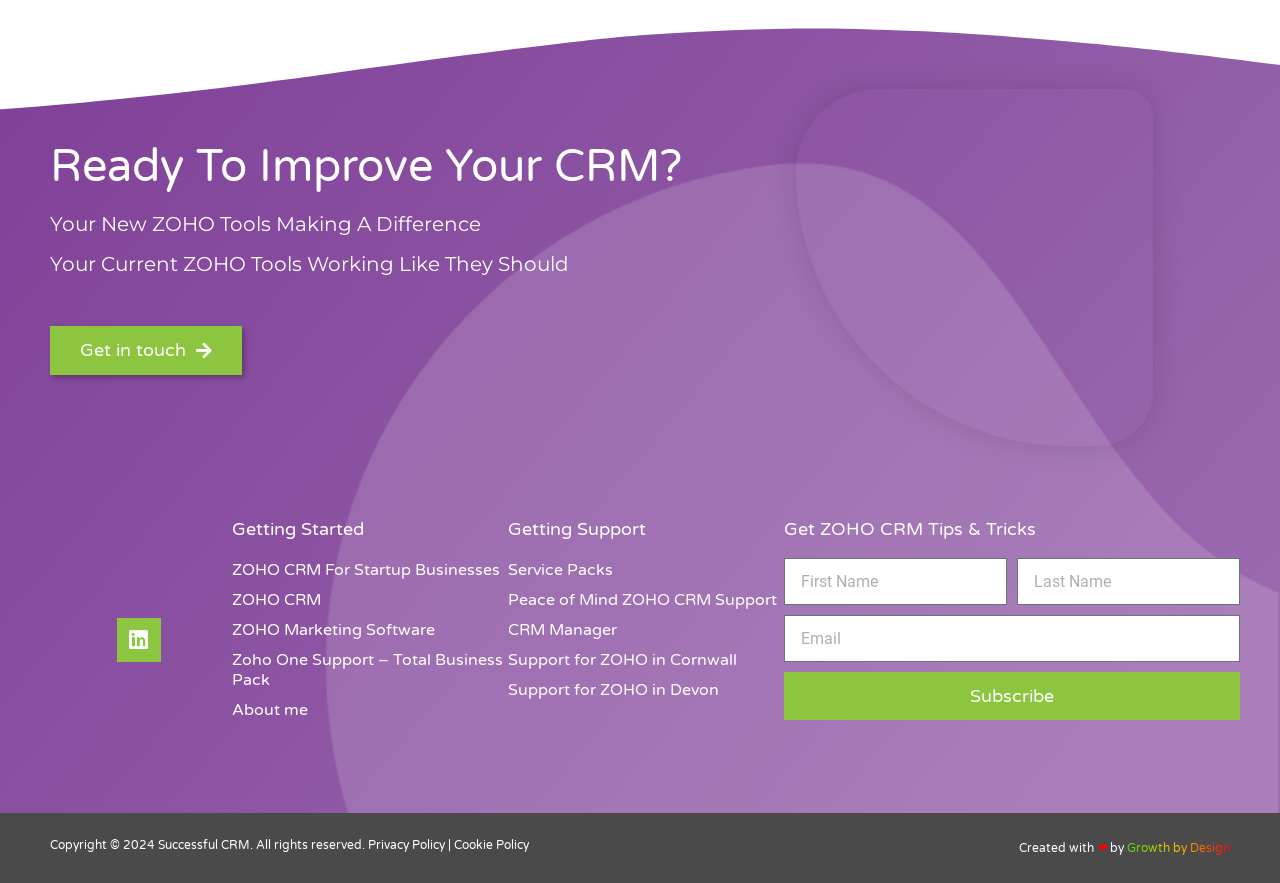What is the 'CRM Manager' link related to?
Please give a detailed answer to the question using the information shown in the image.

The 'CRM Manager' link is located under the heading 'Getting Support', suggesting that it provides a way for users to manage or receive support for their ZOHO CRM.